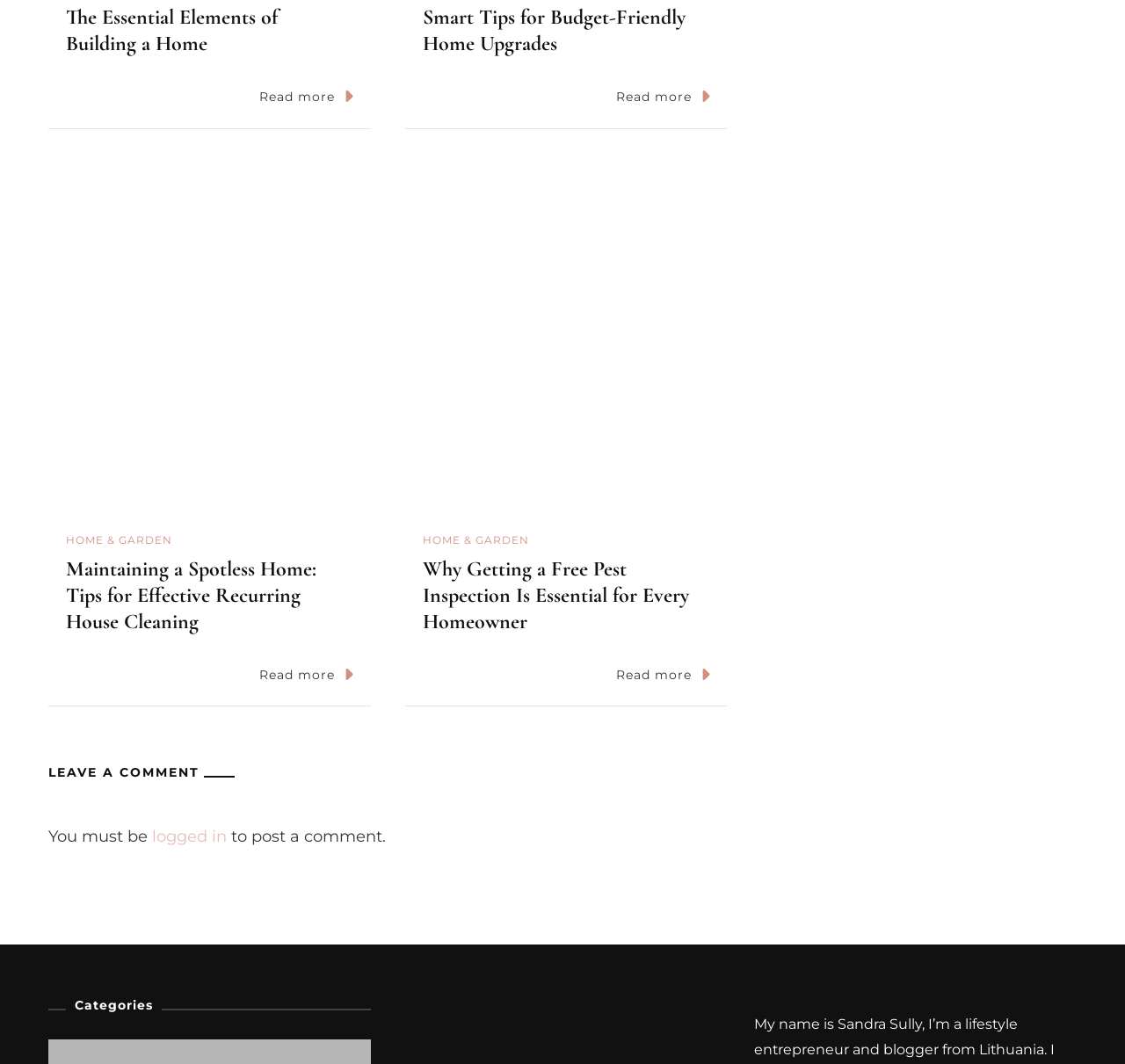Pinpoint the bounding box coordinates of the area that must be clicked to complete this instruction: "Learn why a free pest inspection is essential for homeowners".

[0.36, 0.173, 0.646, 0.192]